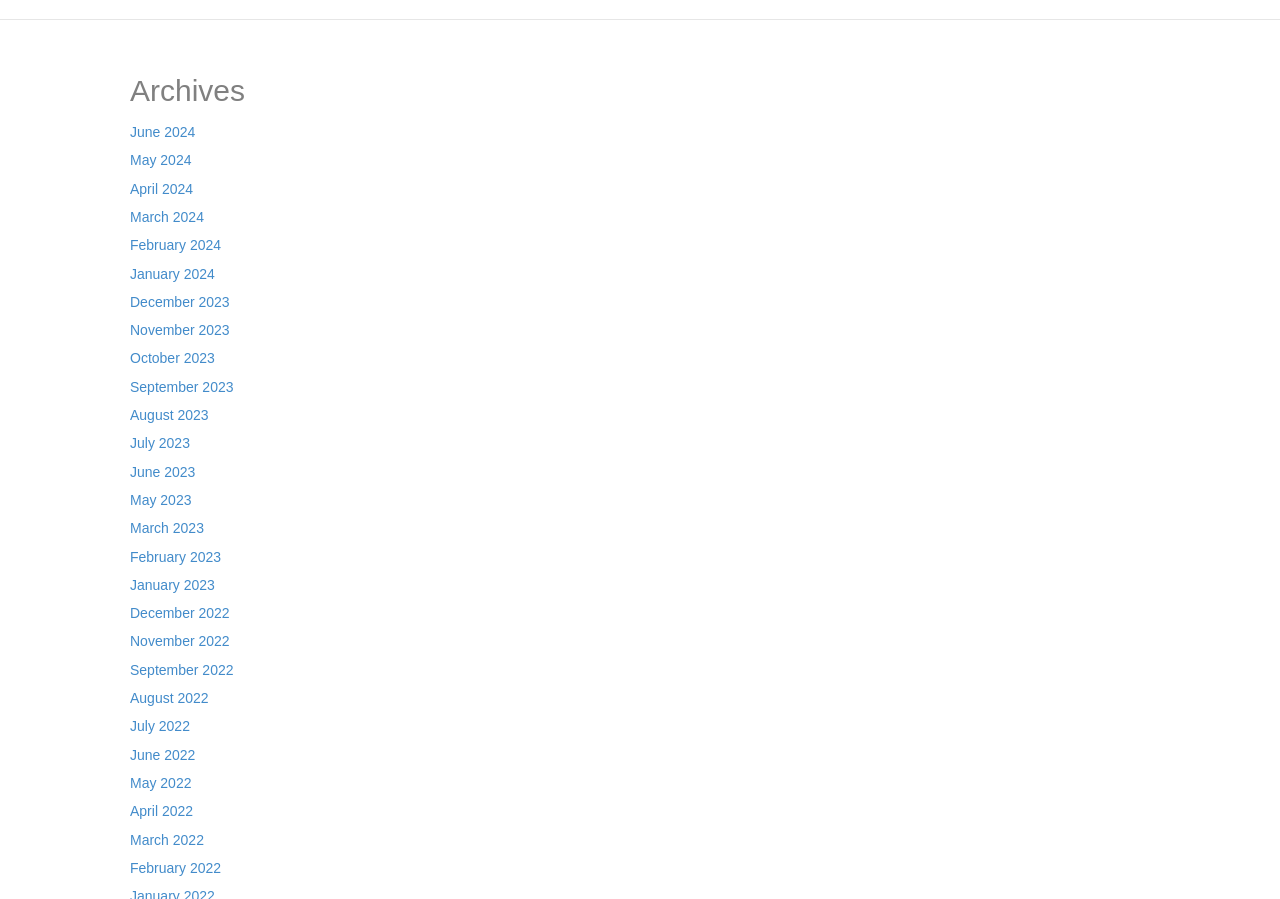Calculate the bounding box coordinates for the UI element based on the following description: "September 2023". Ensure the coordinates are four float numbers between 0 and 1, i.e., [left, top, right, bottom].

[0.102, 0.421, 0.182, 0.439]